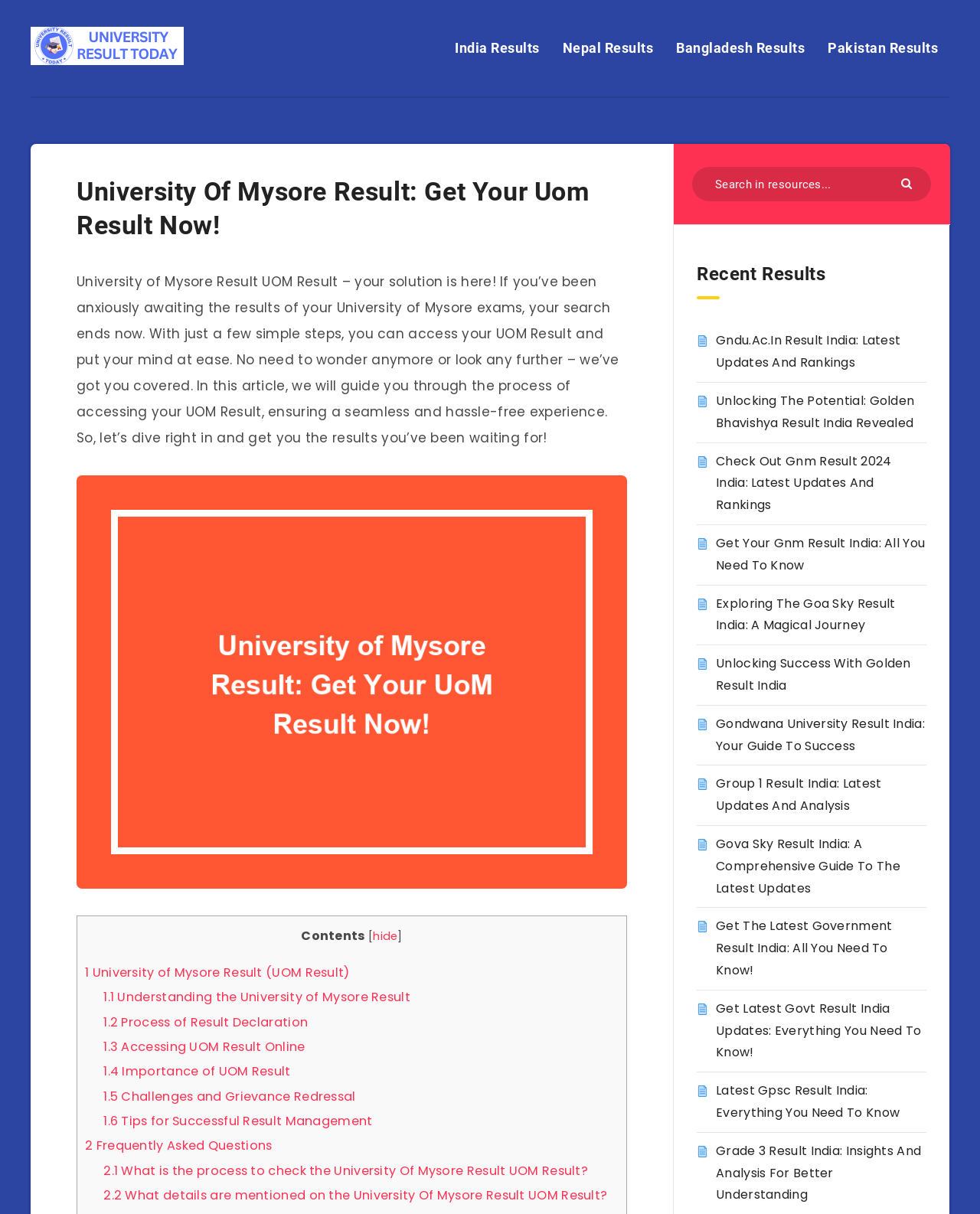Please extract the webpage's main title and generate its text content.

University Of Mysore Result: Get Your Uom Result Now!